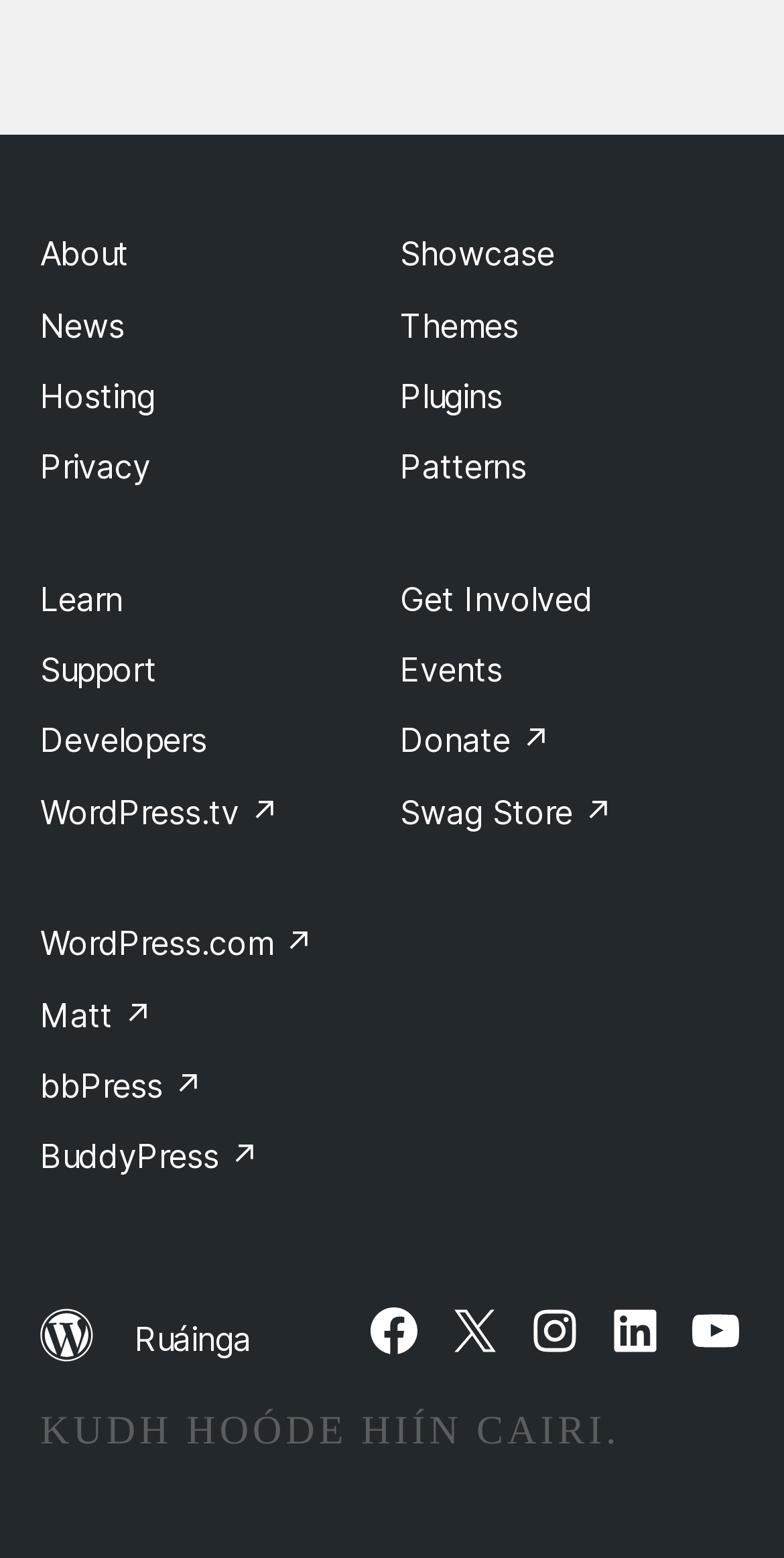How many links are in the footer?
Could you answer the question with a detailed and thorough explanation?

I counted the number of link elements within the navigation element with the description 'Footer'. There are 20 links in total.